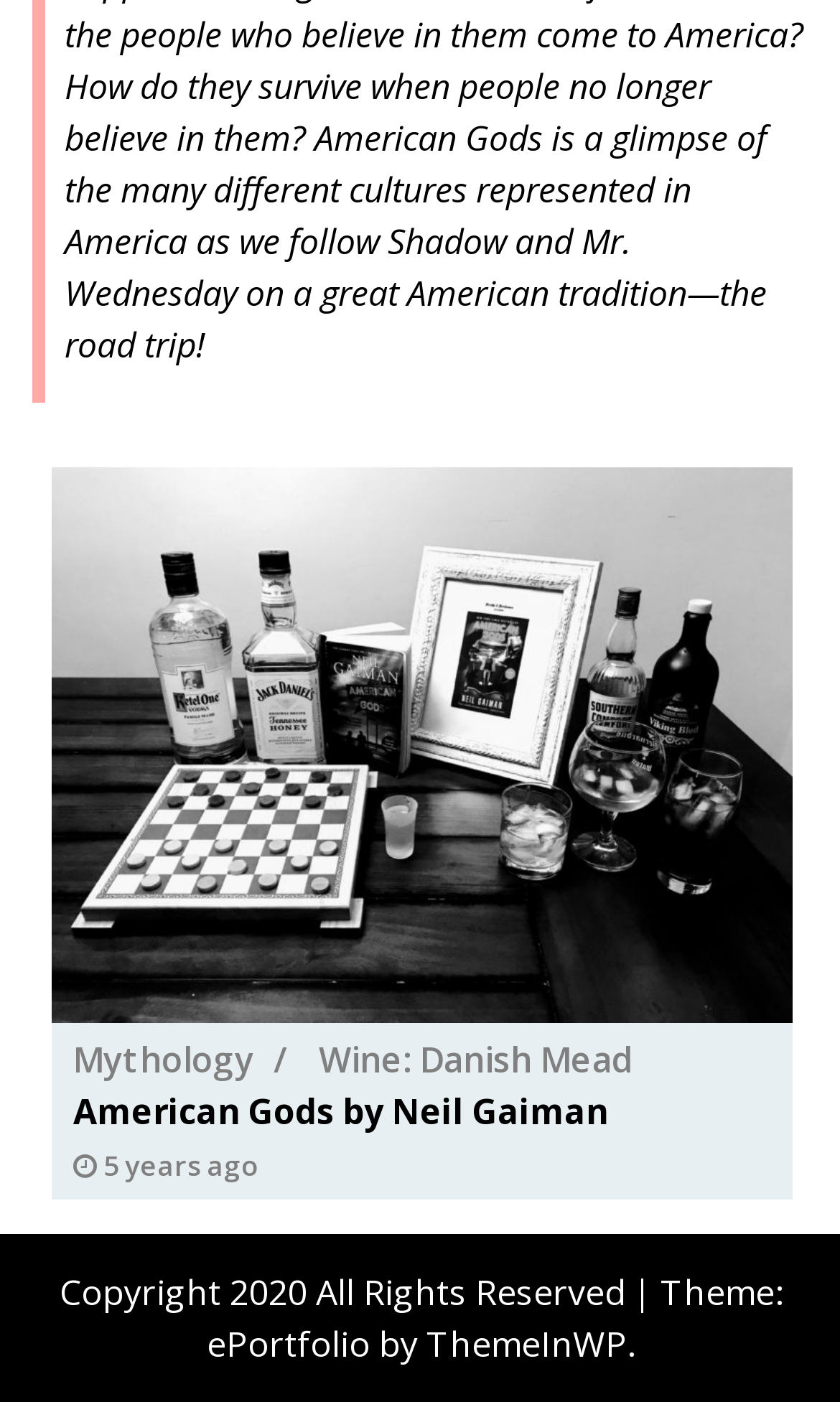What is the title of the book?
Answer the question with a single word or phrase, referring to the image.

American Gods